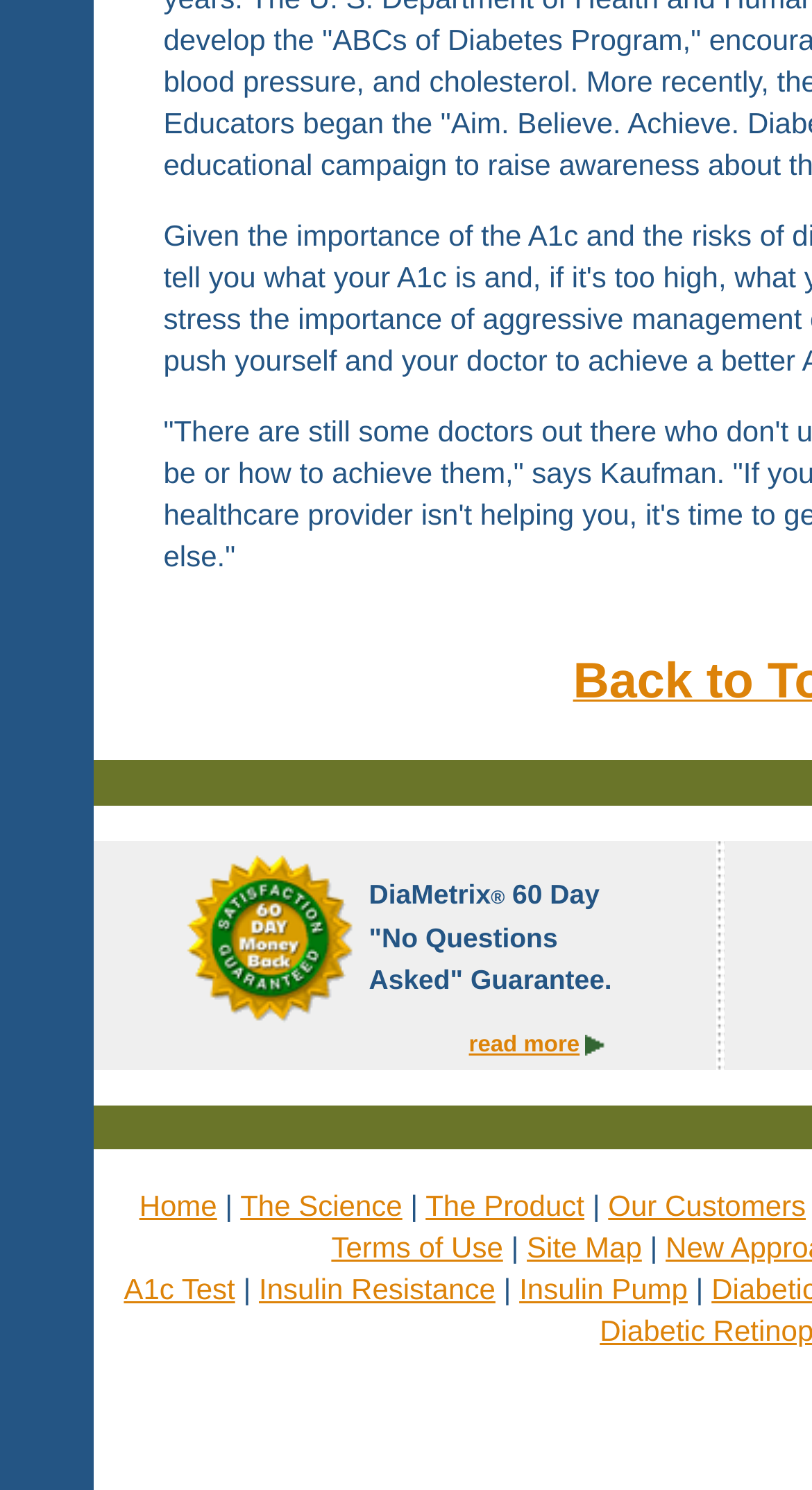Answer the question below with a single word or a brief phrase: 
What is the purpose of the 'read more' link?

To read more about the guarantee